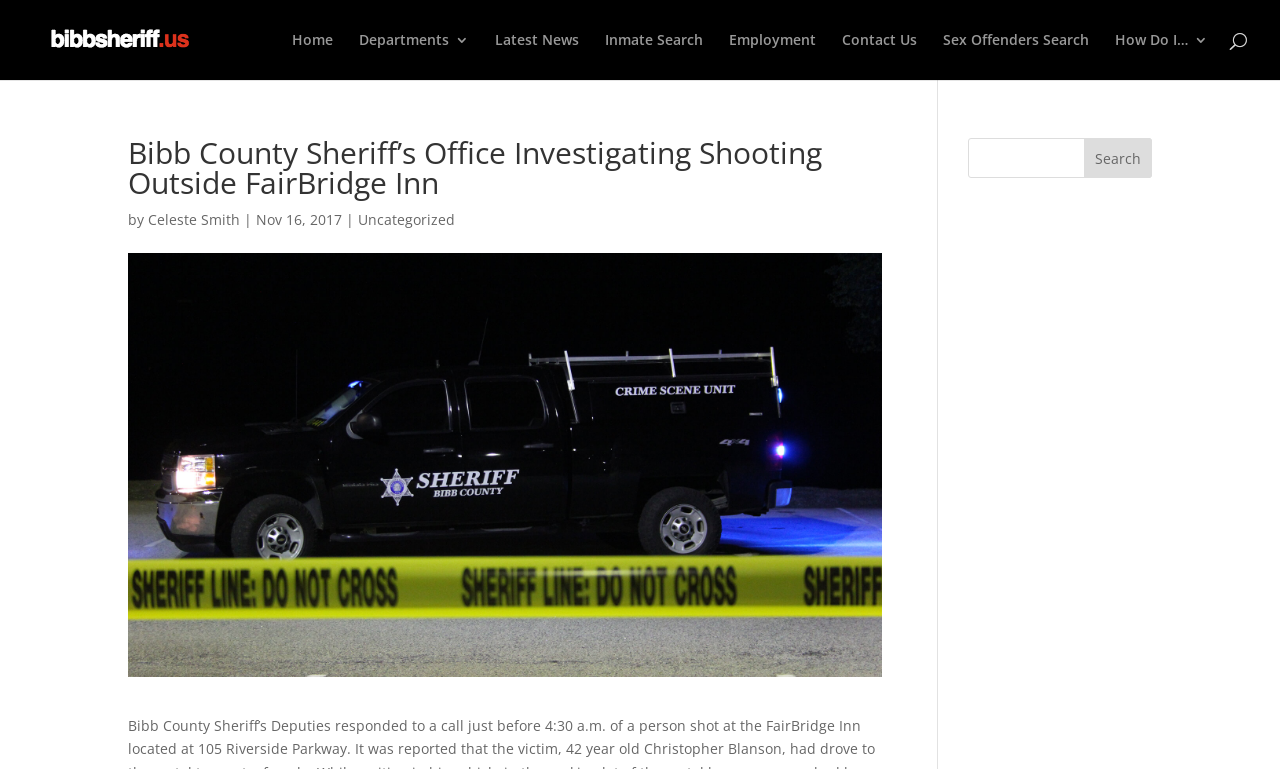Provide a one-word or one-phrase answer to the question:
What is the name of the sheriff's office?

Bibb County Sheriff’s Office